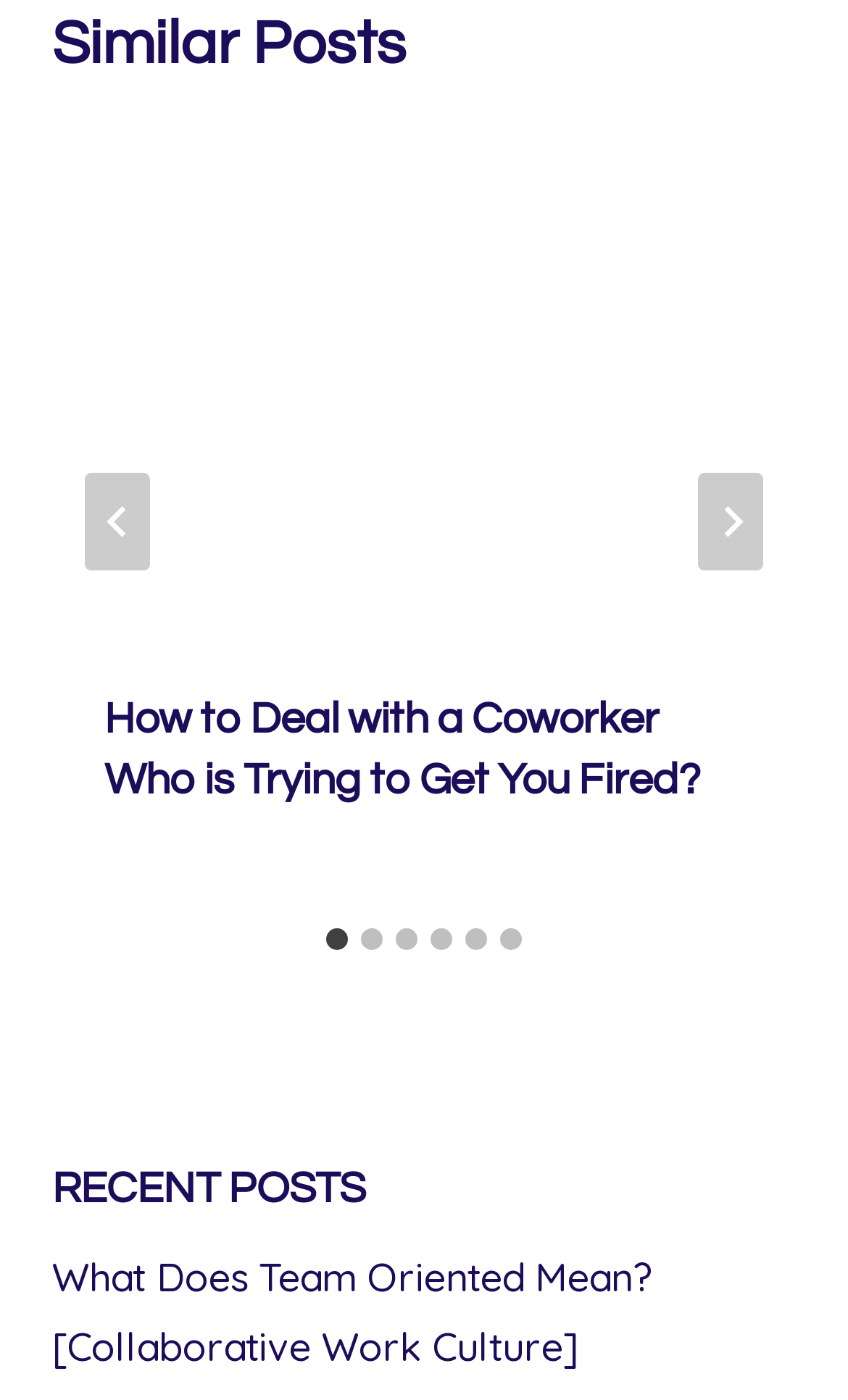Provide your answer to the question using just one word or phrase: What is the title of the section below the 'Similar Posts' section?

RECENT POSTS